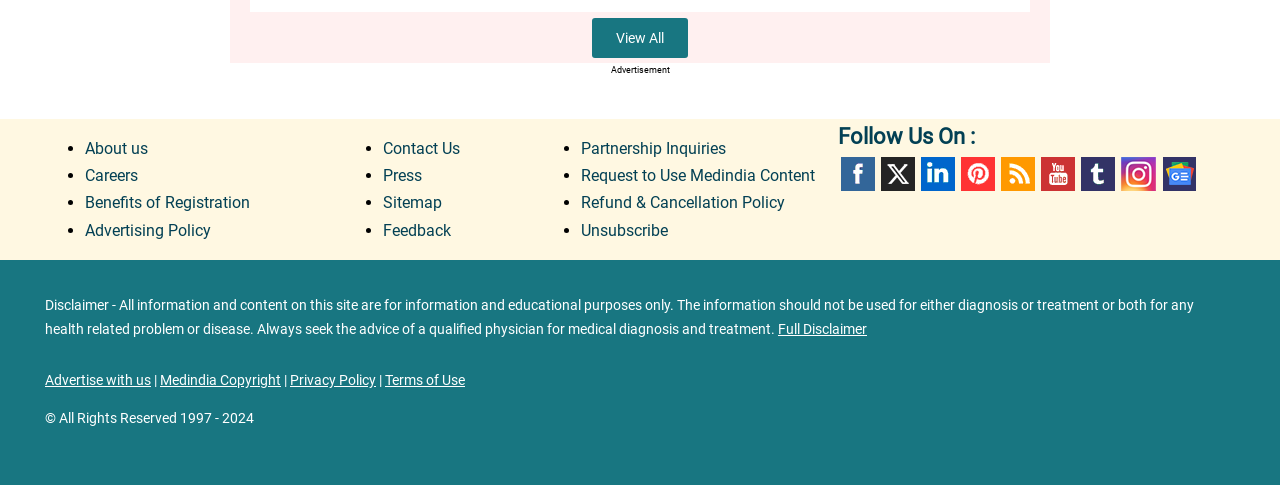Given the description Feedback, predict the bounding box coordinates of the UI element. Ensure the coordinates are in the format (top-left x, top-left y, bottom-right x, bottom-right y) and all values are between 0 and 1.

[0.299, 0.455, 0.352, 0.494]